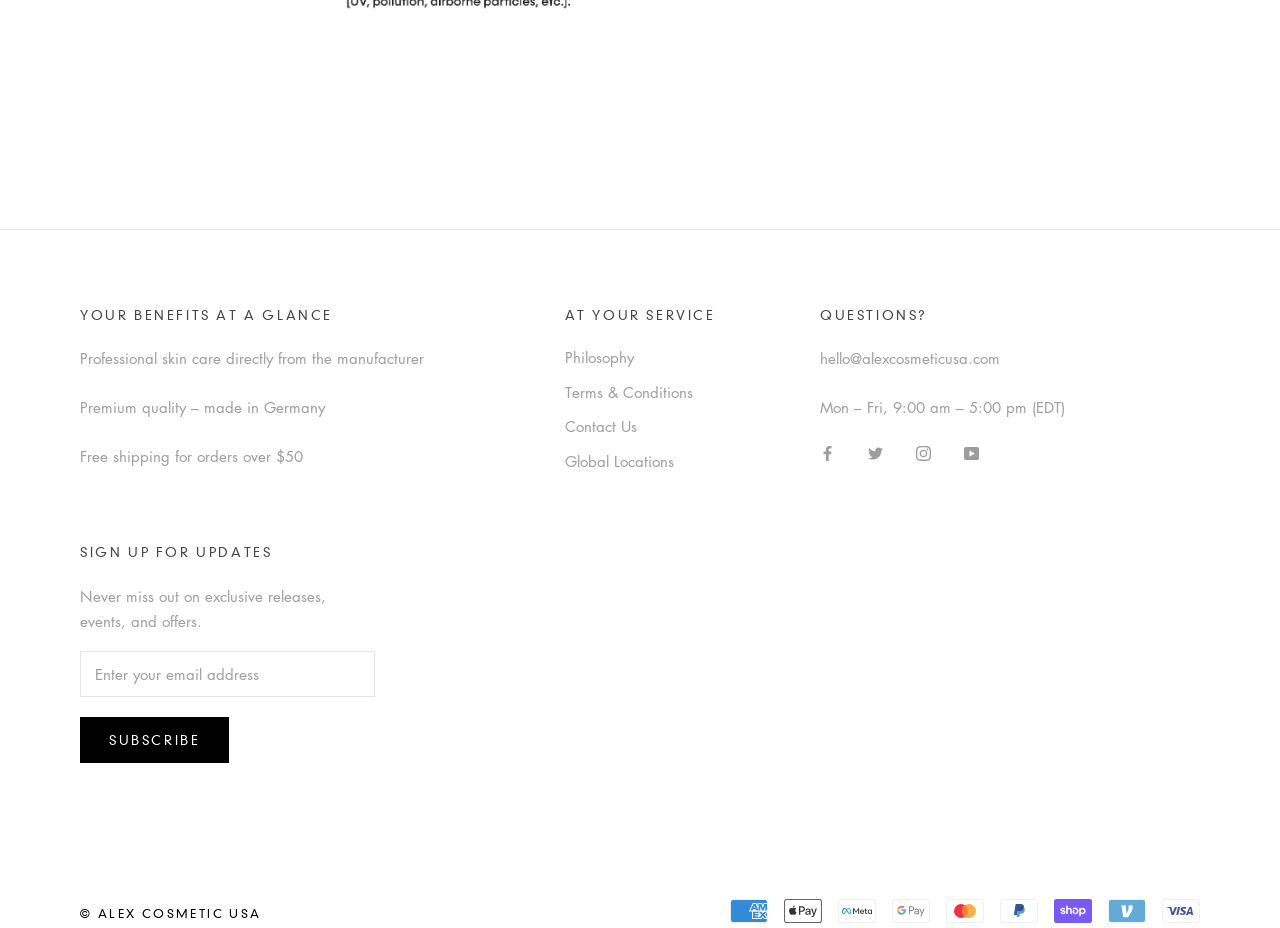Examine the image carefully and respond to the question with a detailed answer: 
What payment methods are accepted?

The webpage displays various payment method logos, including American Express, Apple Pay, Meta Pay, Google Pay, Mastercard, PayPal, Shop Pay, Venmo, and Visa, indicating that the website accepts multiple payment methods.